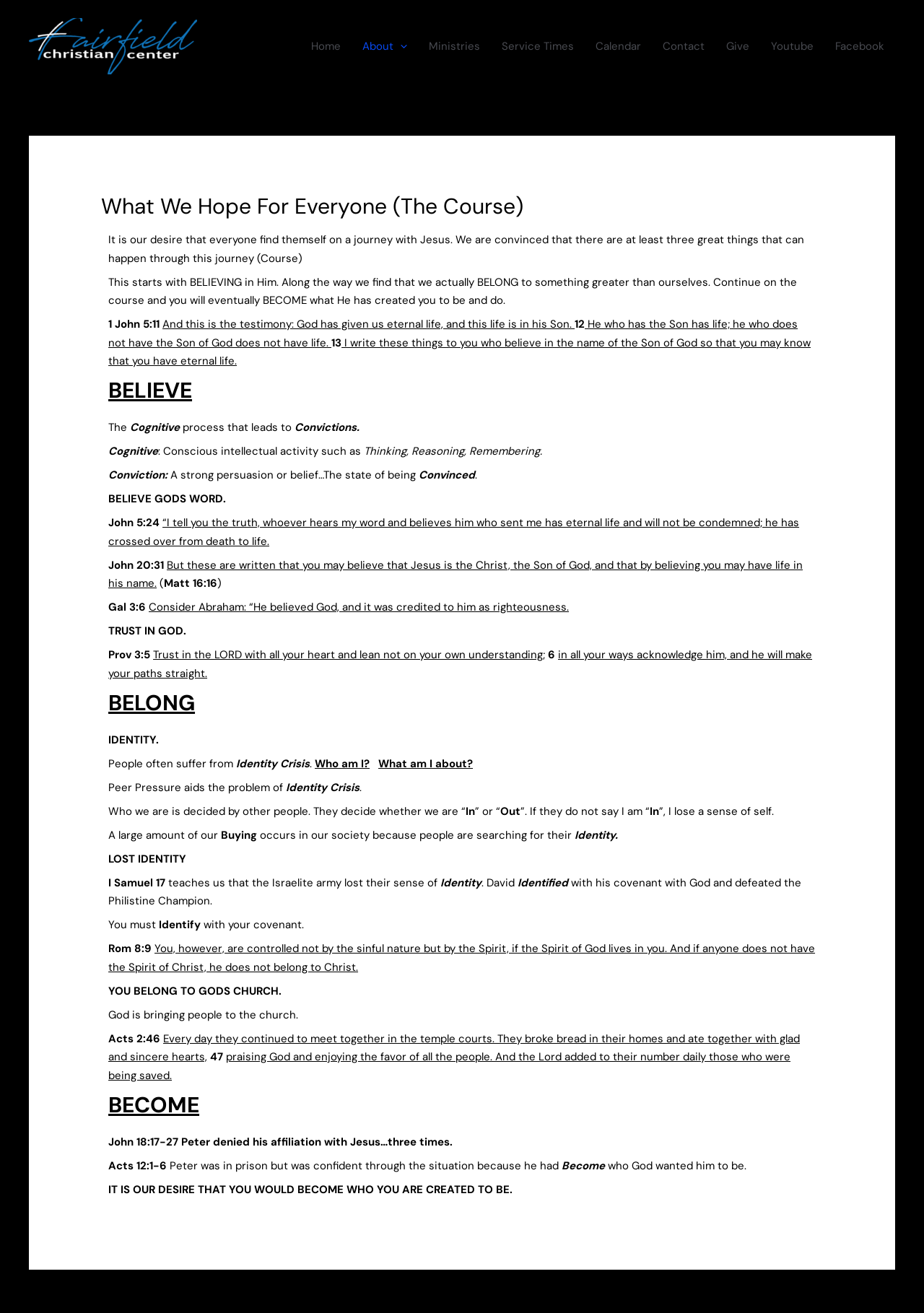Specify the bounding box coordinates of the area that needs to be clicked to achieve the following instruction: "Click on the 'Menu Toggle' button".

[0.426, 0.027, 0.441, 0.043]